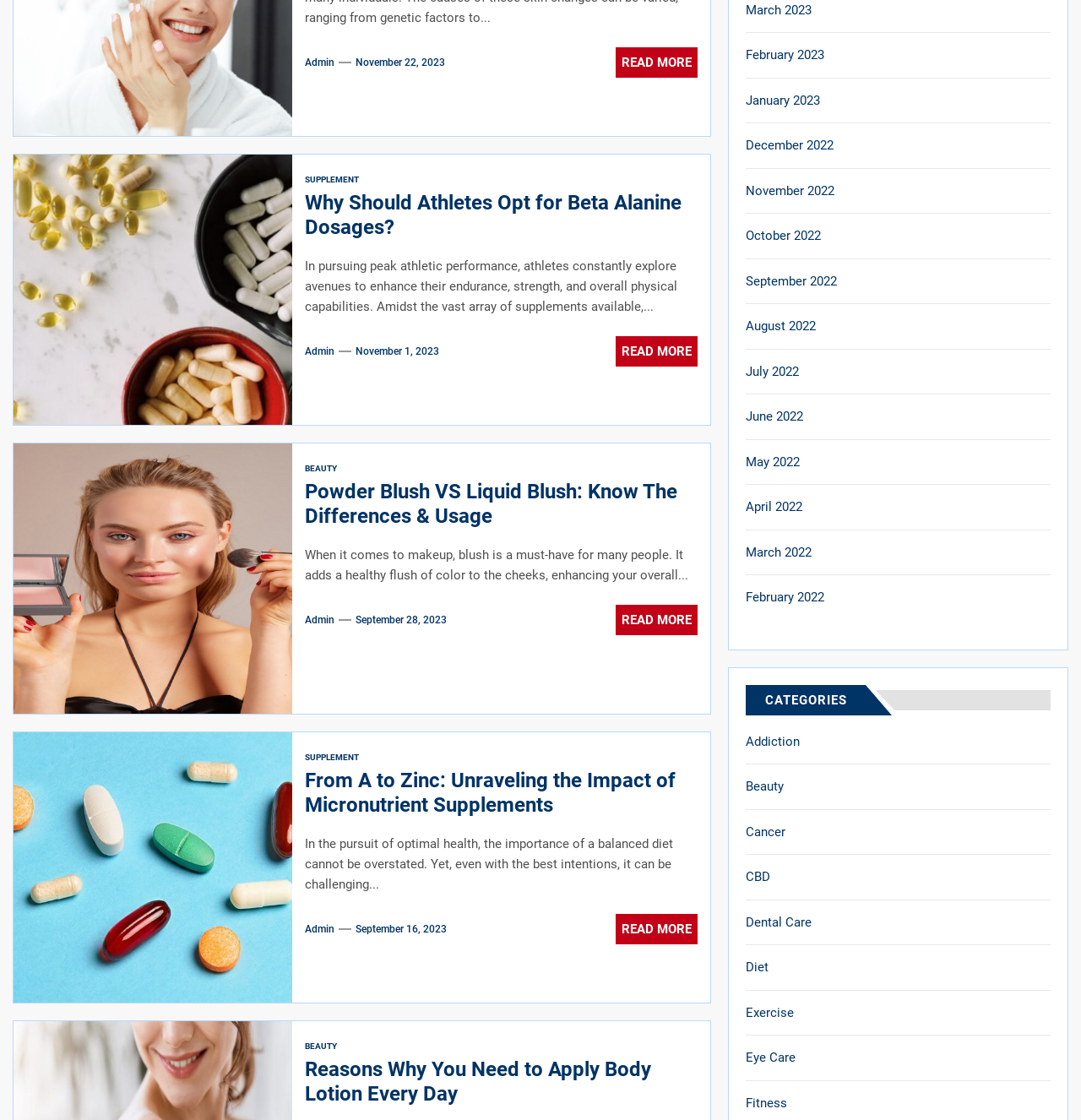Based on the element description Eye Care, identify the bounding box coordinates for the UI element. The coordinates should be in the format (top-left x, top-left y, bottom-right x, bottom-right y) and within the 0 to 1 range.

[0.69, 0.936, 0.741, 0.953]